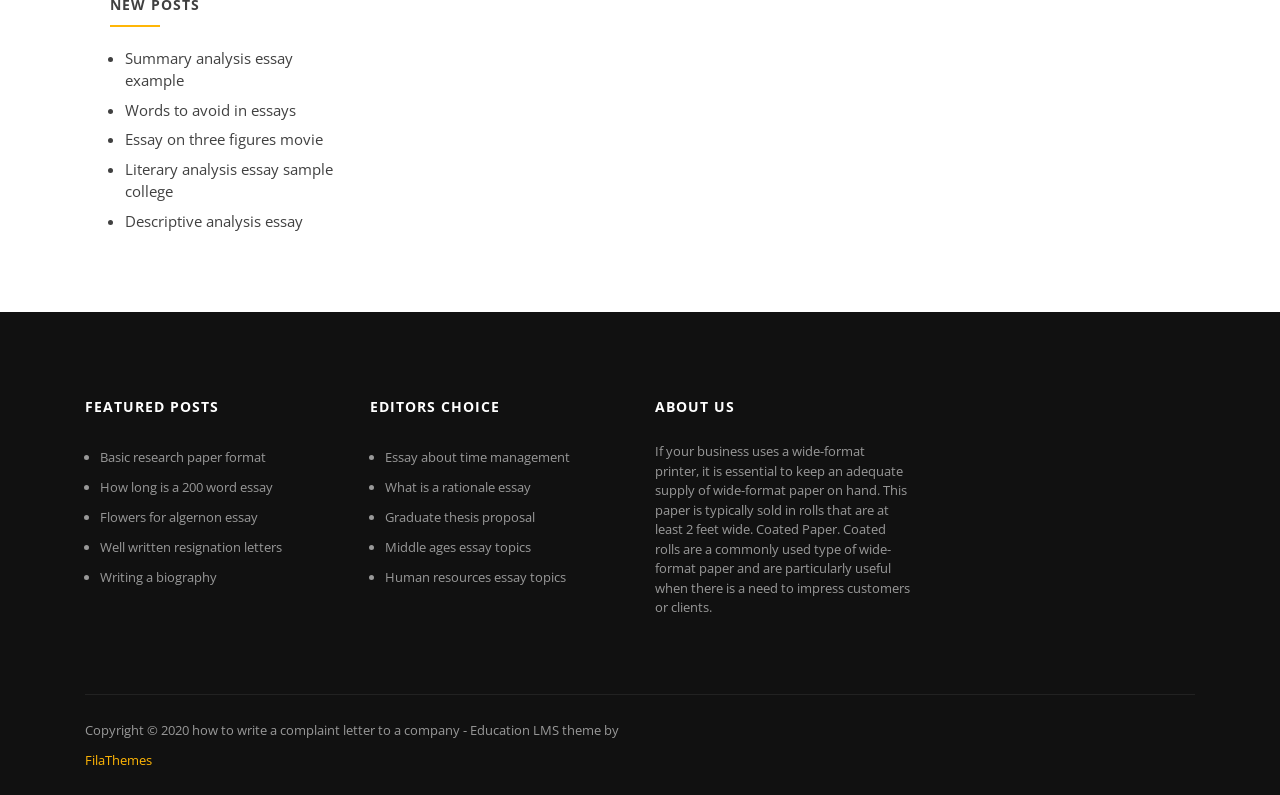Reply to the question with a single word or phrase:
How many links are under the 'EDITORS CHOICE' section?

5